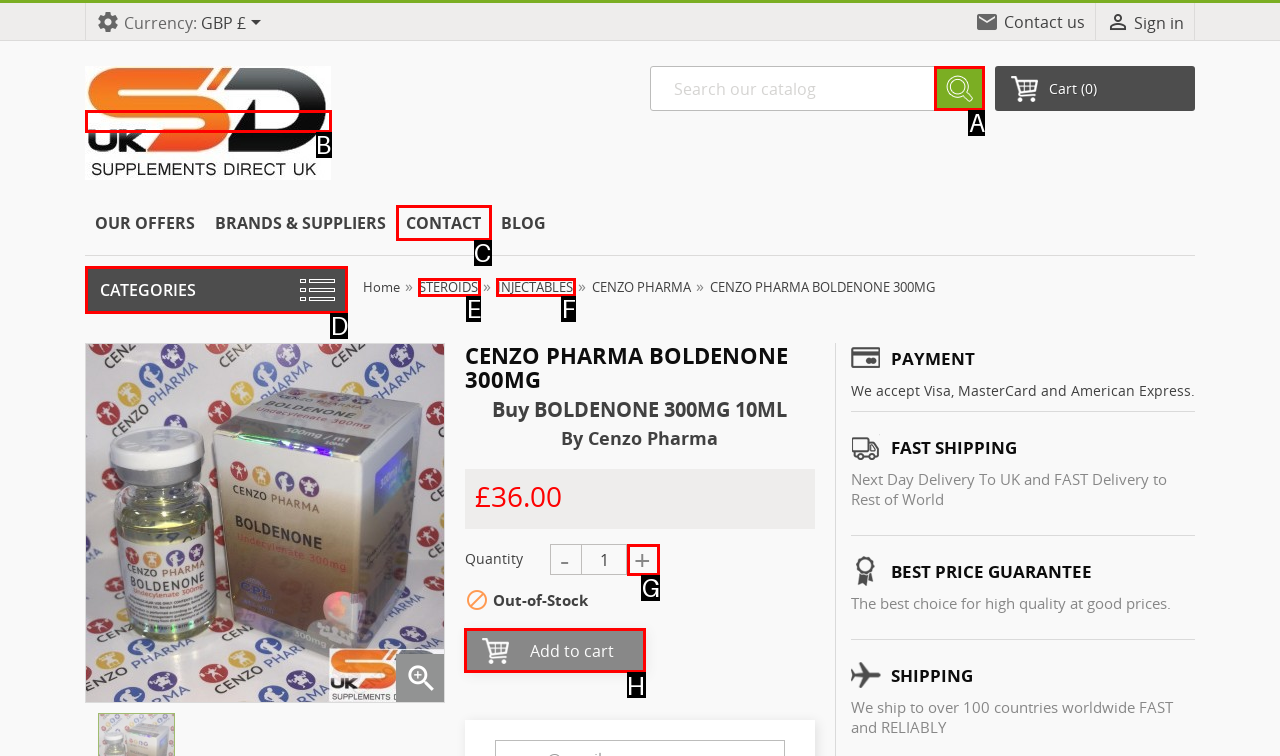Select the letter of the UI element you need to click on to fulfill this task: See all similar apps. Write down the letter only.

None